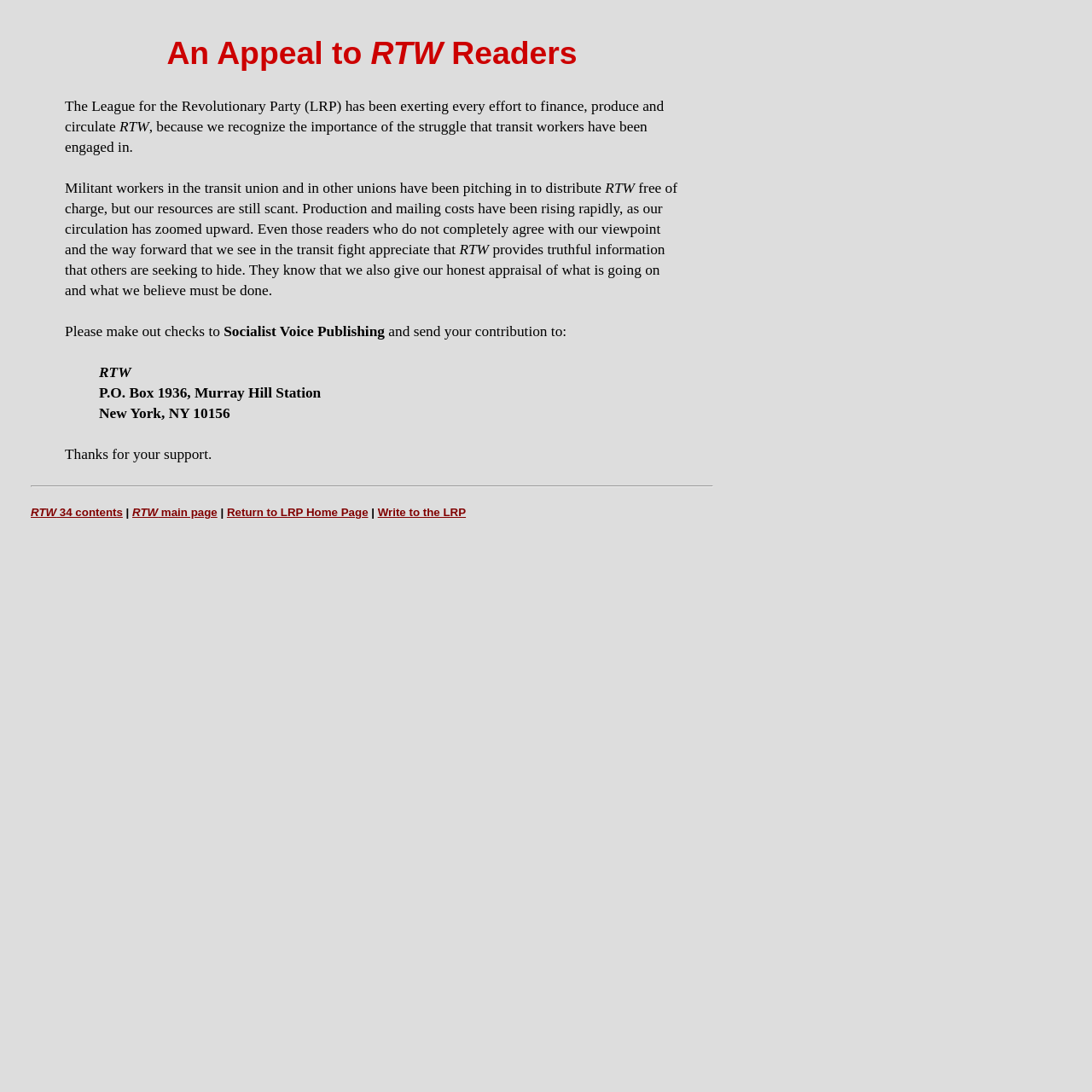What is the organization appealing for? Observe the screenshot and provide a one-word or short phrase answer.

Financial support